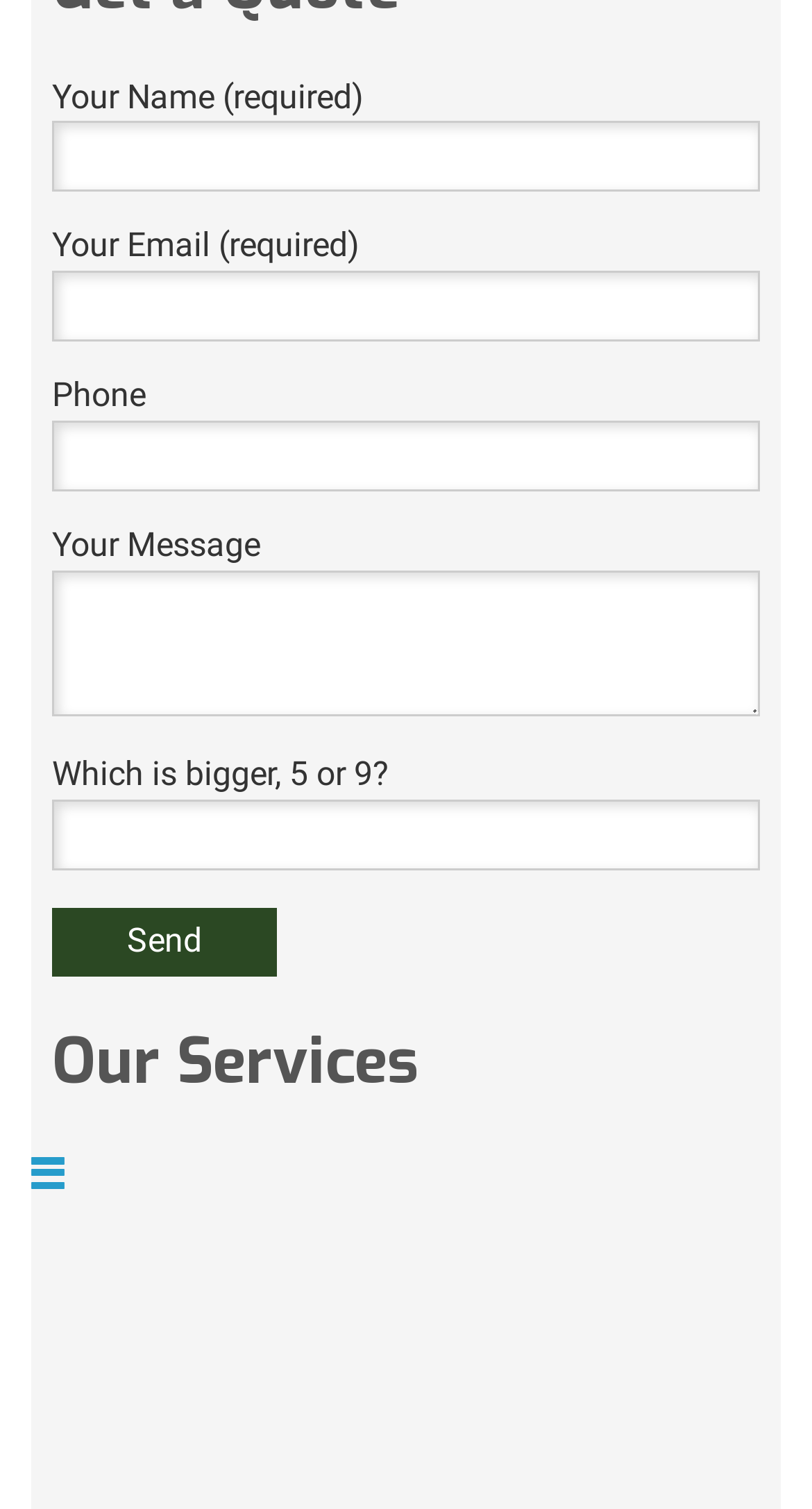Answer the question using only a single word or phrase: 
How many text fields are required in the form?

4